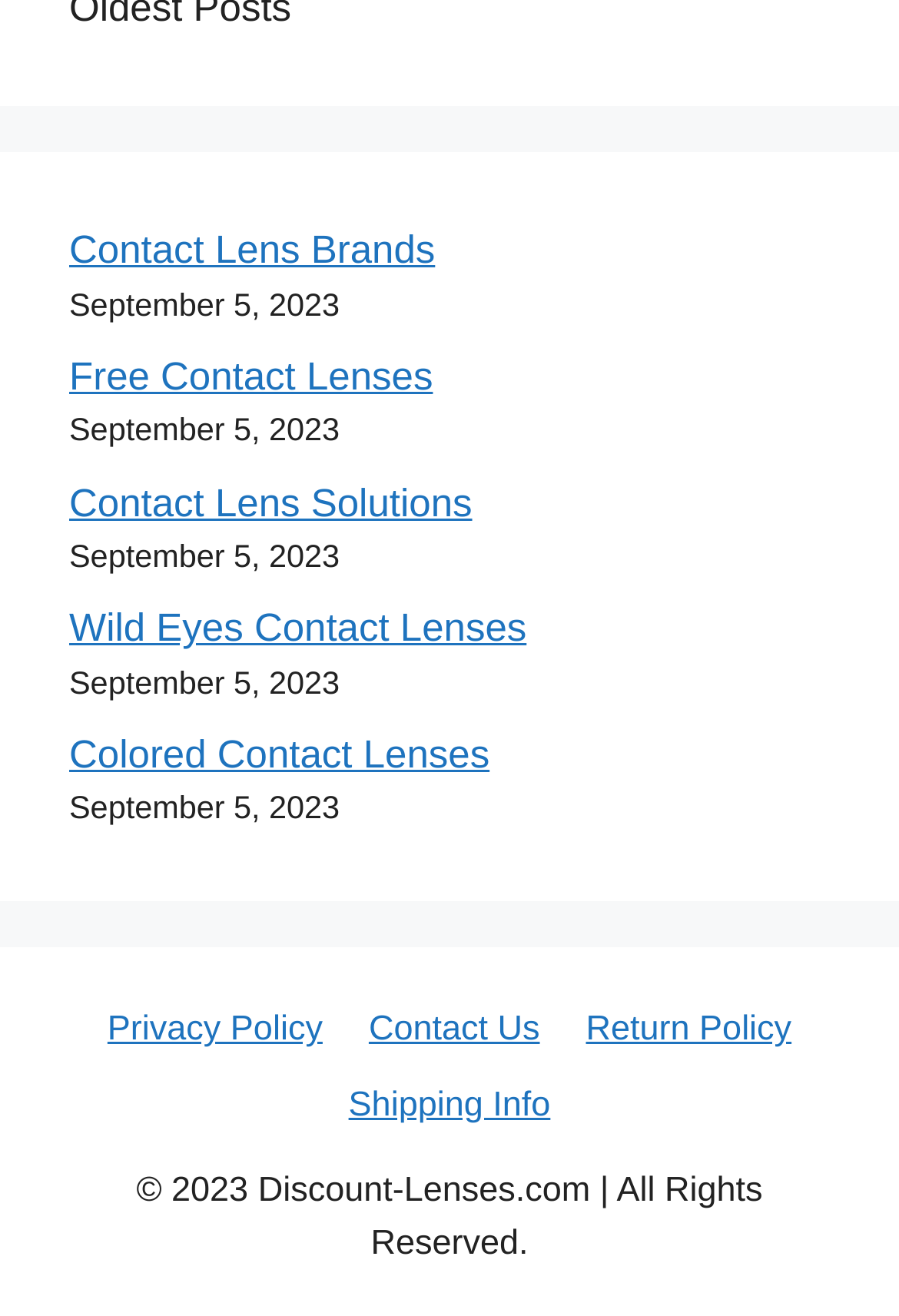Please provide the bounding box coordinates for the element that needs to be clicked to perform the following instruction: "Browse Amazon Echo & Hardware category". The coordinates should be given as four float numbers between 0 and 1, i.e., [left, top, right, bottom].

None